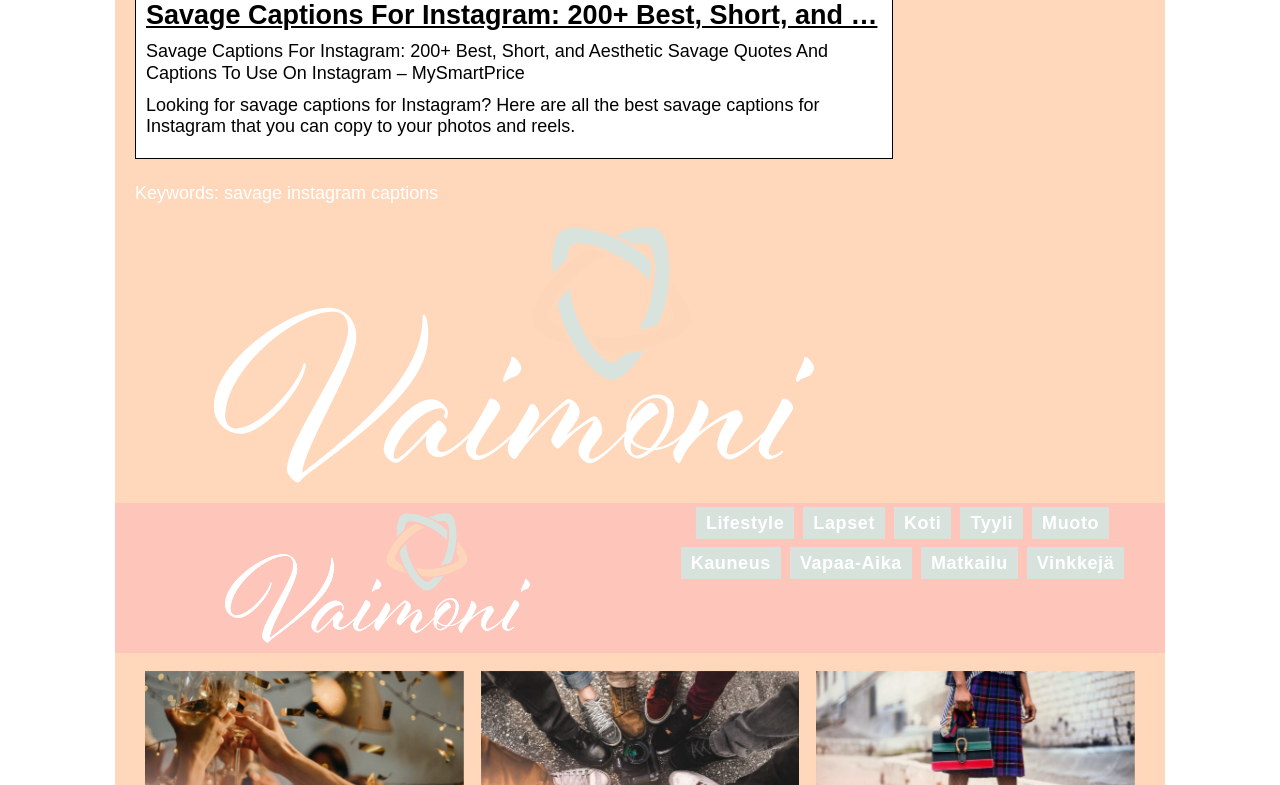Please specify the bounding box coordinates of the clickable section necessary to execute the following command: "Check out the Matkailu link".

[0.727, 0.704, 0.787, 0.73]